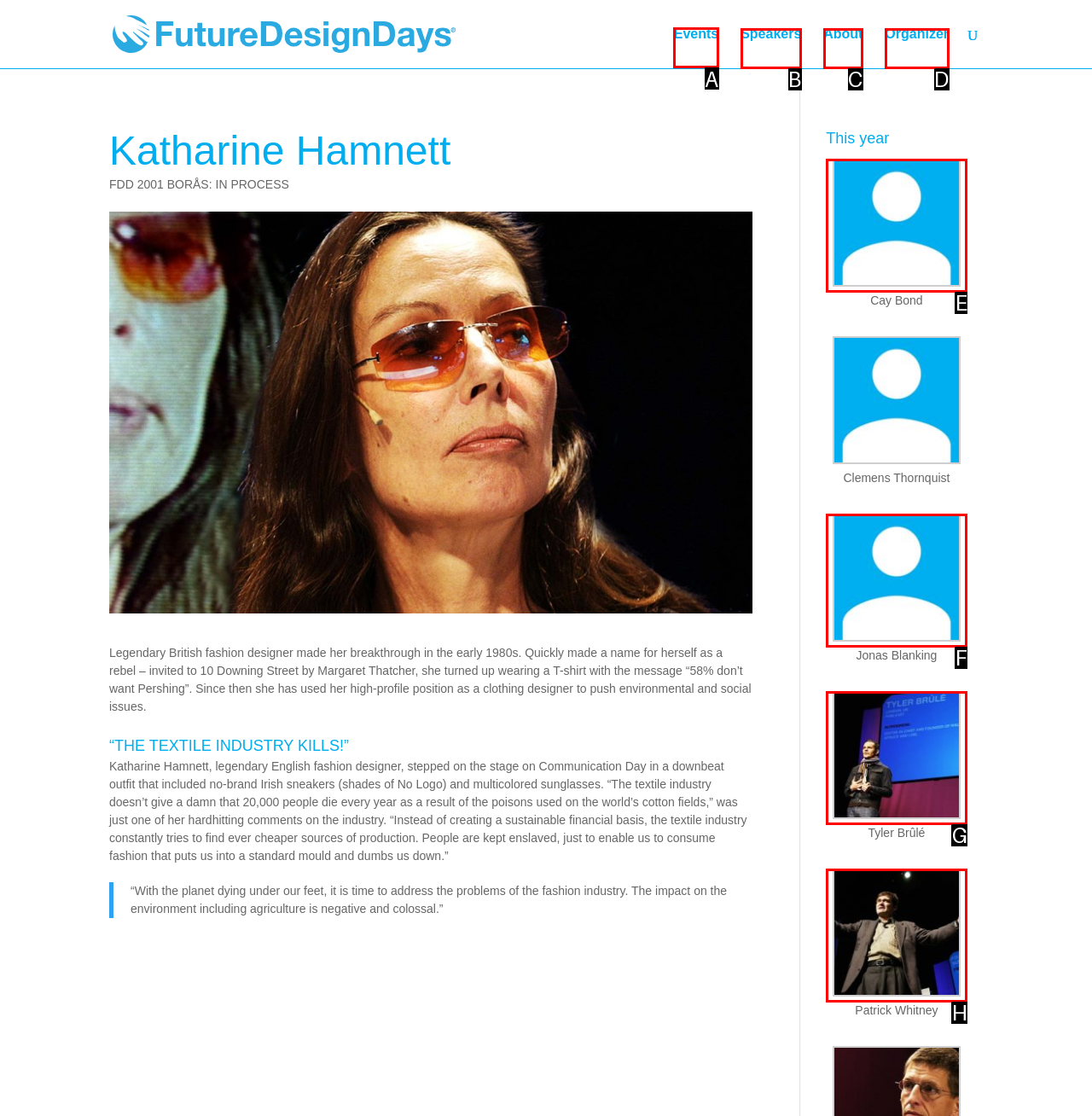Tell me which one HTML element you should click to complete the following task: Click on the 'Events' link
Answer with the option's letter from the given choices directly.

A